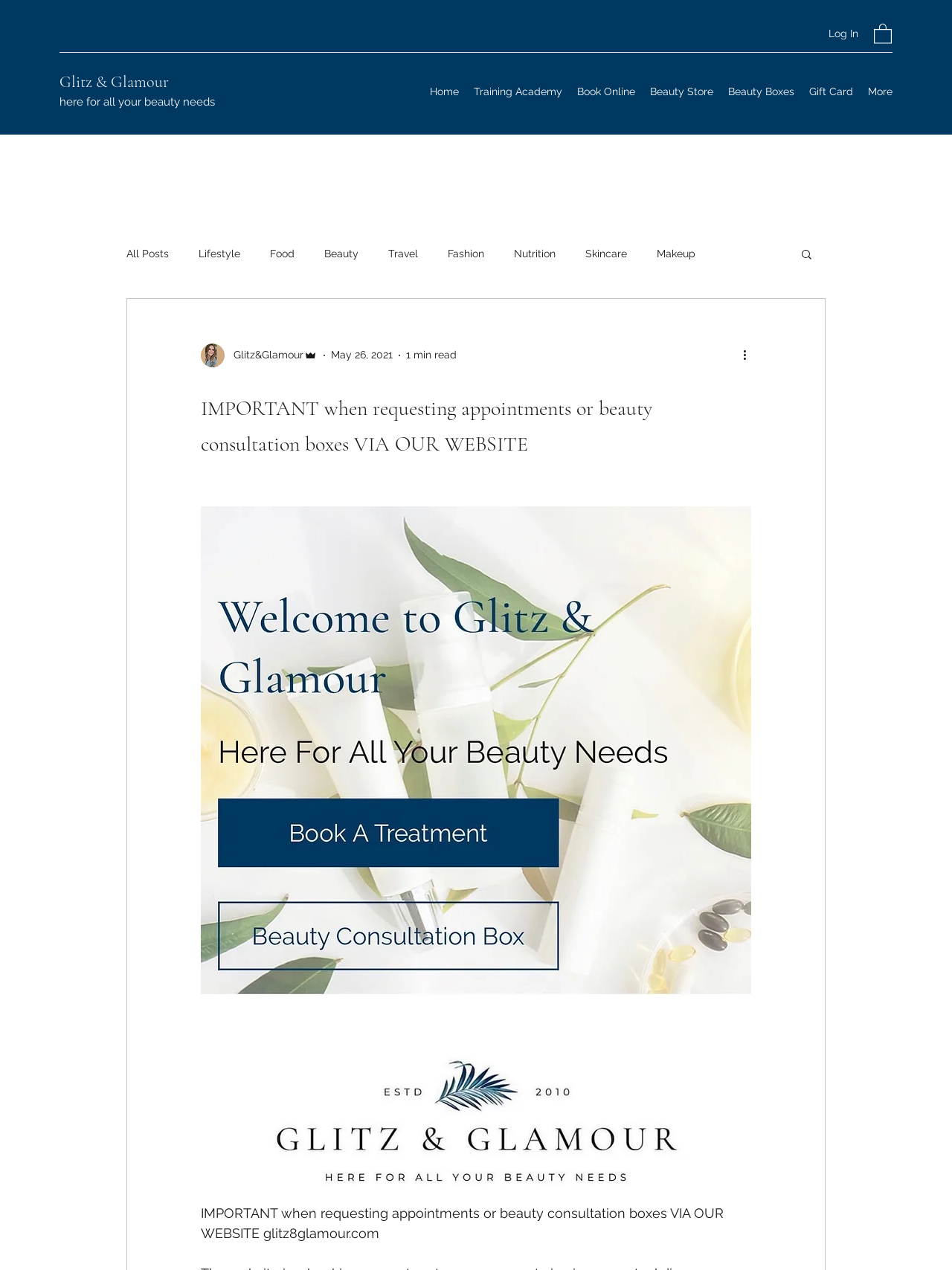Identify the bounding box of the UI element that matches this description: "Glitz & Glamour".

[0.062, 0.057, 0.177, 0.072]